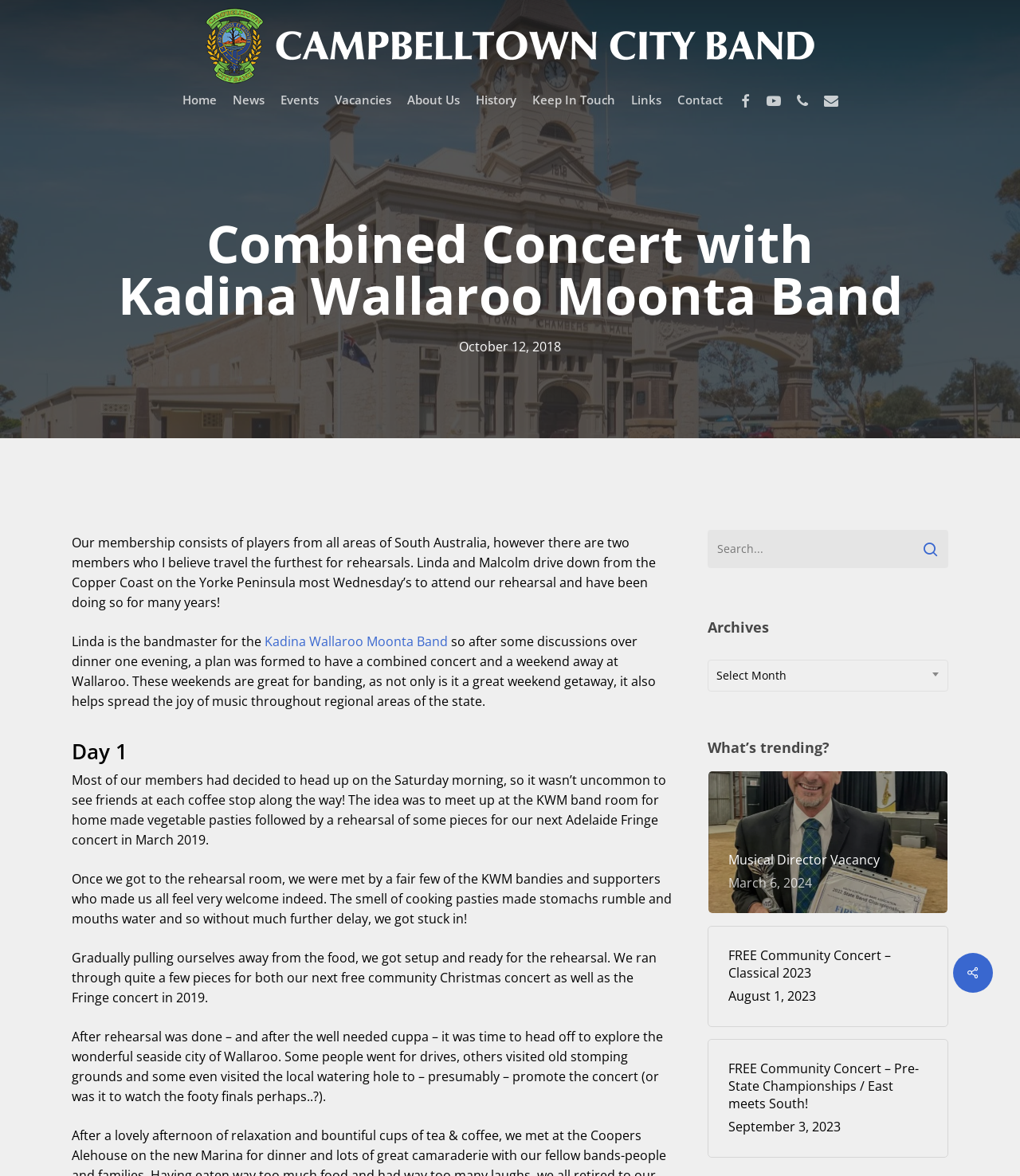Kindly determine the bounding box coordinates for the clickable area to achieve the given instruction: "Check the 'What’s trending?' section".

[0.693, 0.626, 0.93, 0.645]